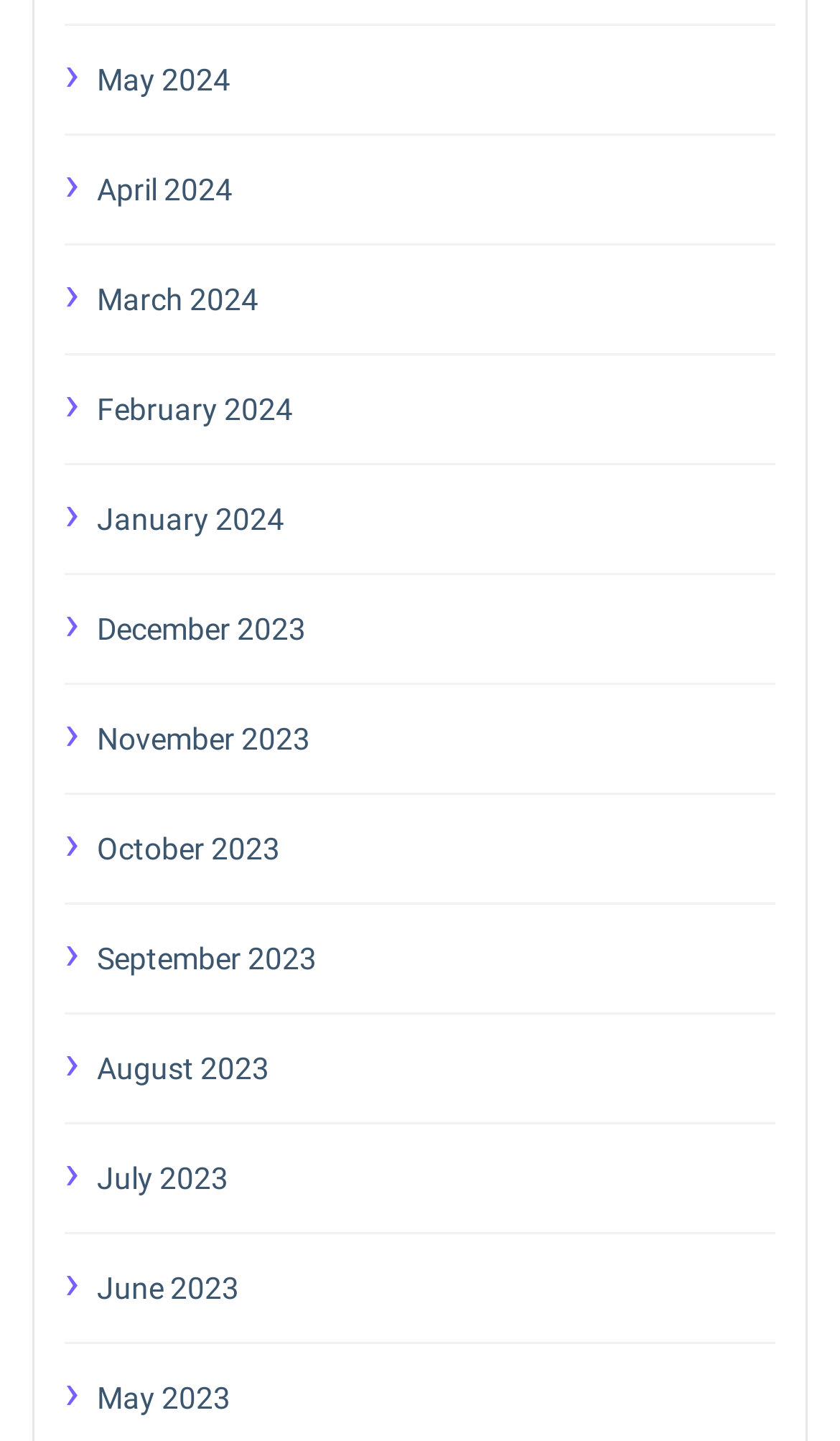Can you pinpoint the bounding box coordinates for the clickable element required for this instruction: "view May 2024"? The coordinates should be four float numbers between 0 and 1, i.e., [left, top, right, bottom].

[0.115, 0.036, 0.923, 0.075]